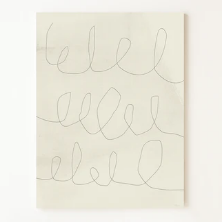Provide a short answer to the following question with just one word or phrase: What style of design is the artwork ideal for?

Scandinavian-inspired